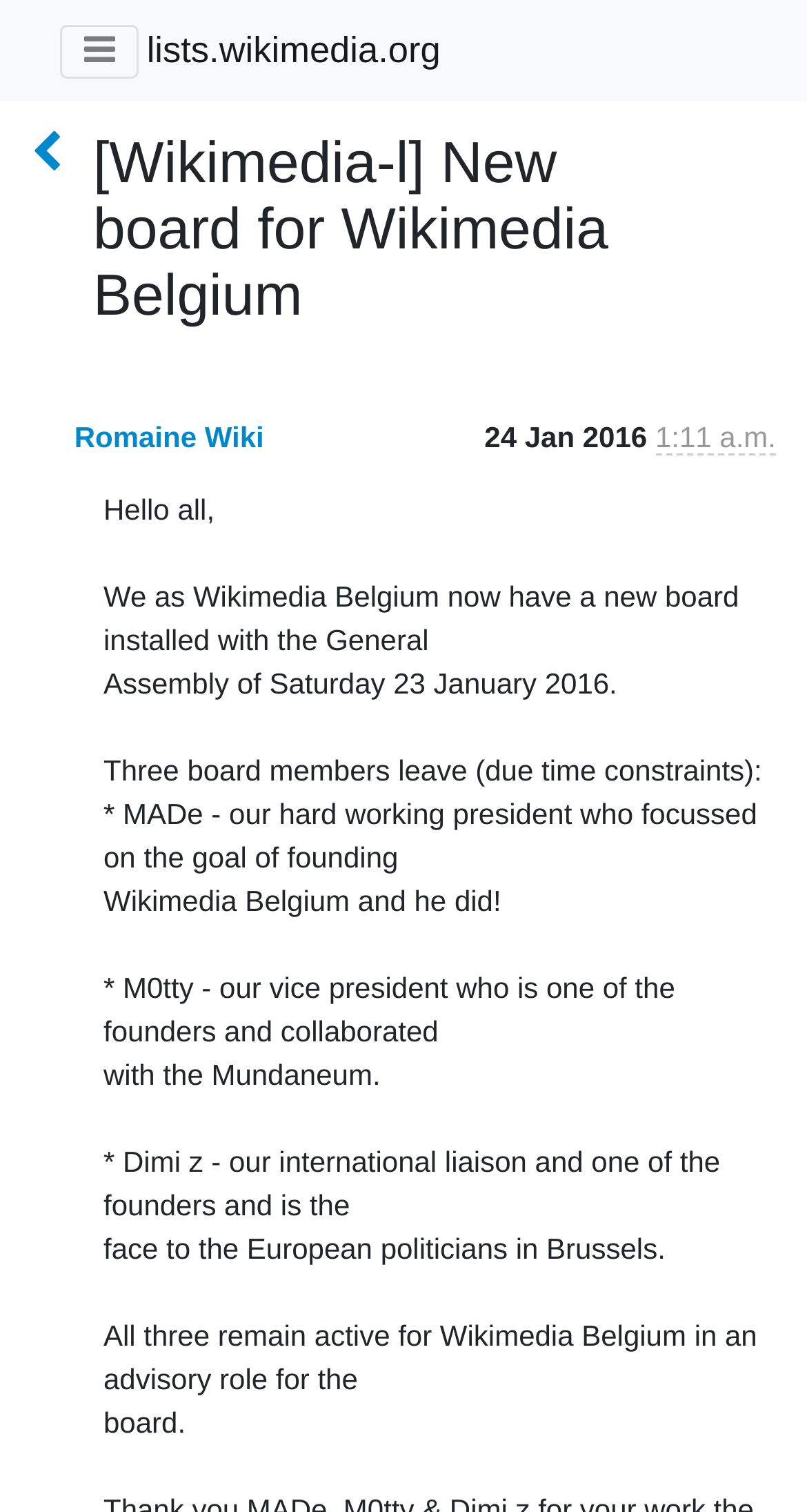Reply to the question below using a single word or brief phrase:
What is the purpose of the button with the '' icon?

Unknown